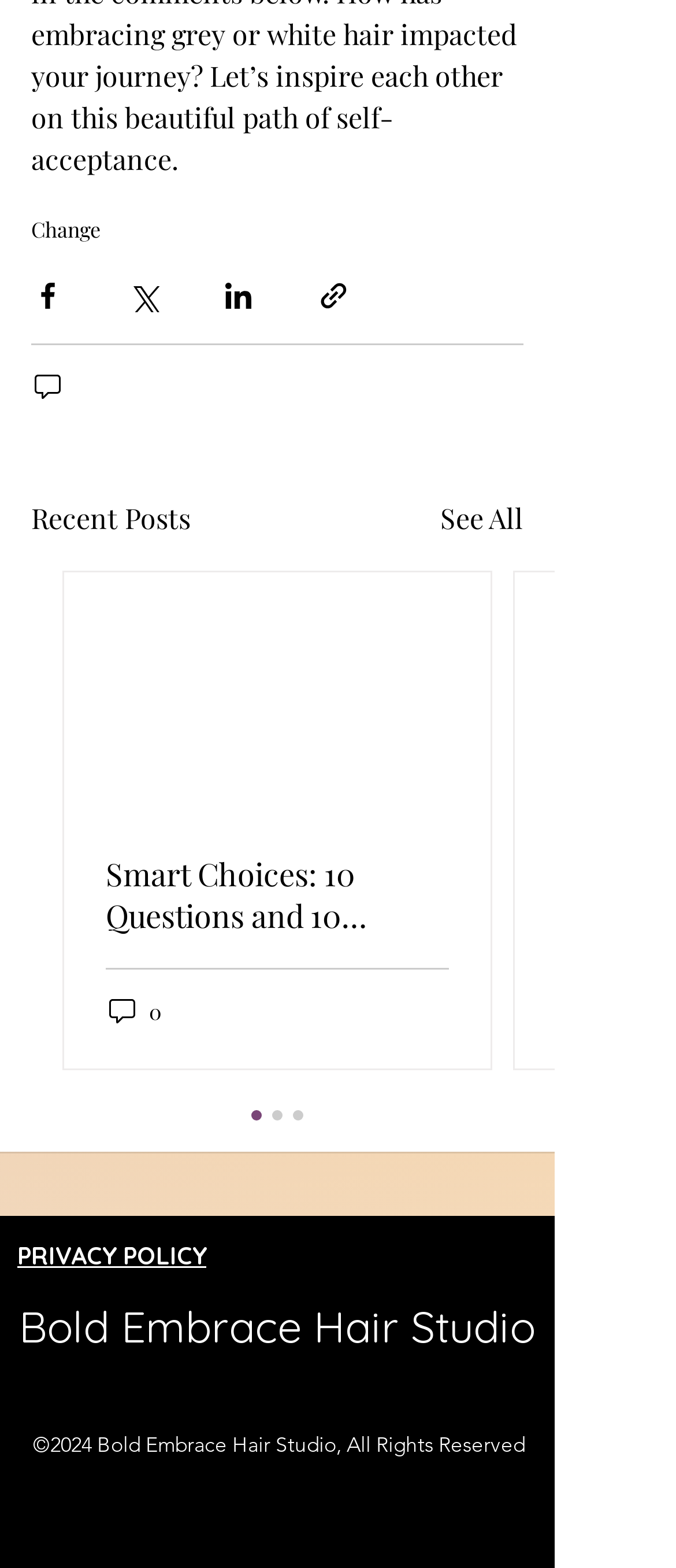Please answer the following question using a single word or phrase: 
What is the purpose of the 'Change' link?

Unknown